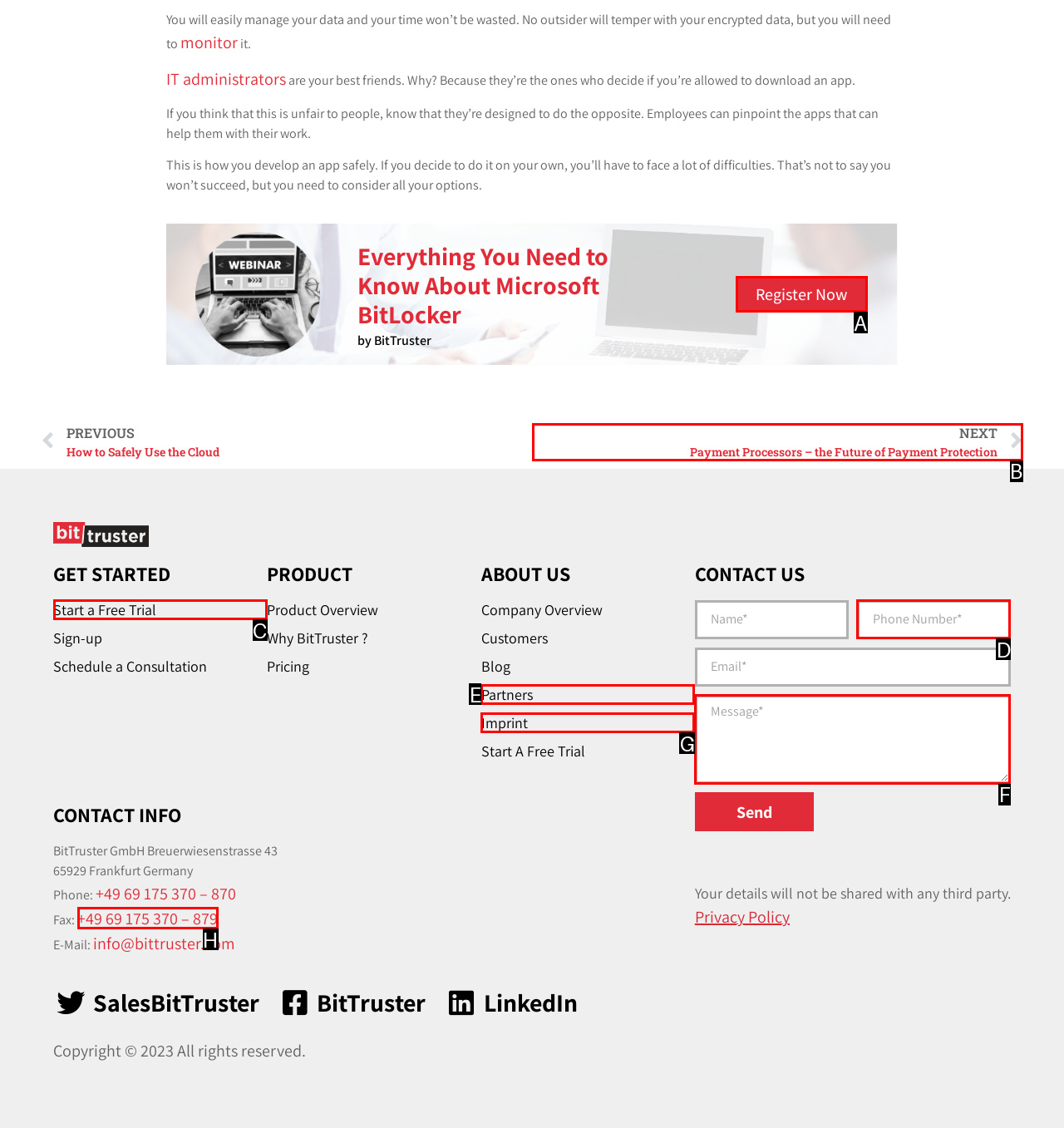Point out the HTML element I should click to achieve the following: Click on 'Register Now' Reply with the letter of the selected element.

A